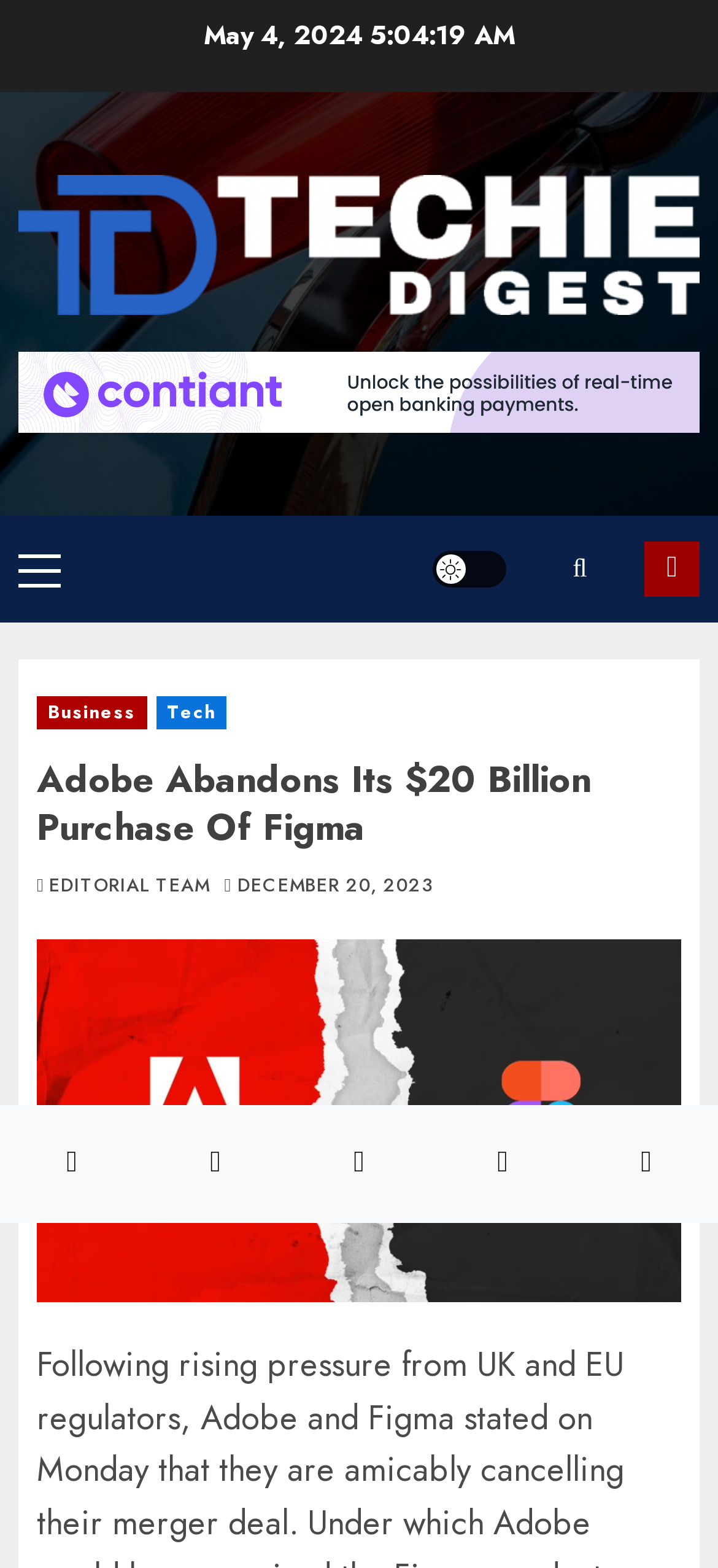Please identify the bounding box coordinates of the element that needs to be clicked to execute the following command: "View the primary menu". Provide the bounding box using four float numbers between 0 and 1, formatted as [left, top, right, bottom].

[0.026, 0.352, 0.085, 0.373]